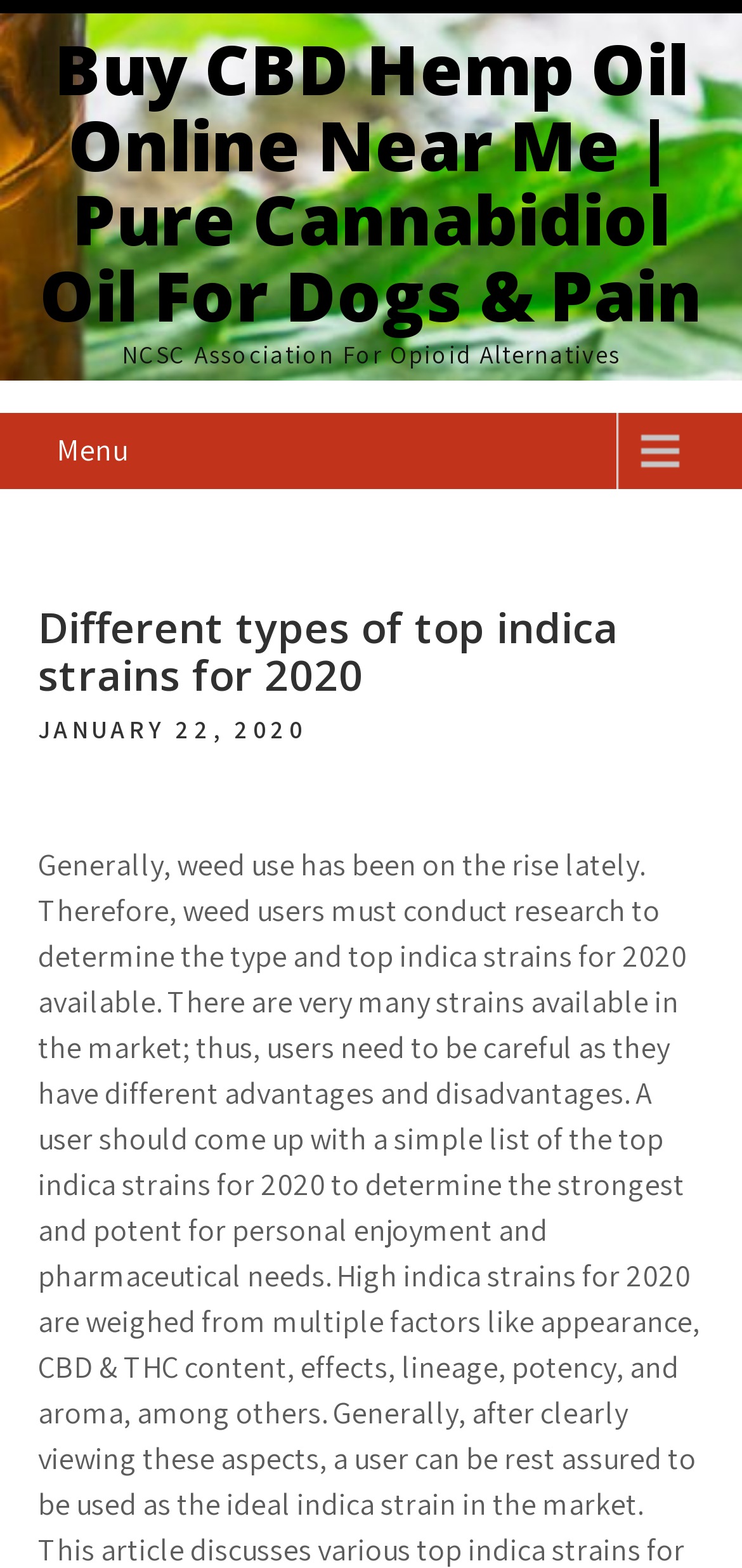Please respond in a single word or phrase: 
What is the menu option?

Menu